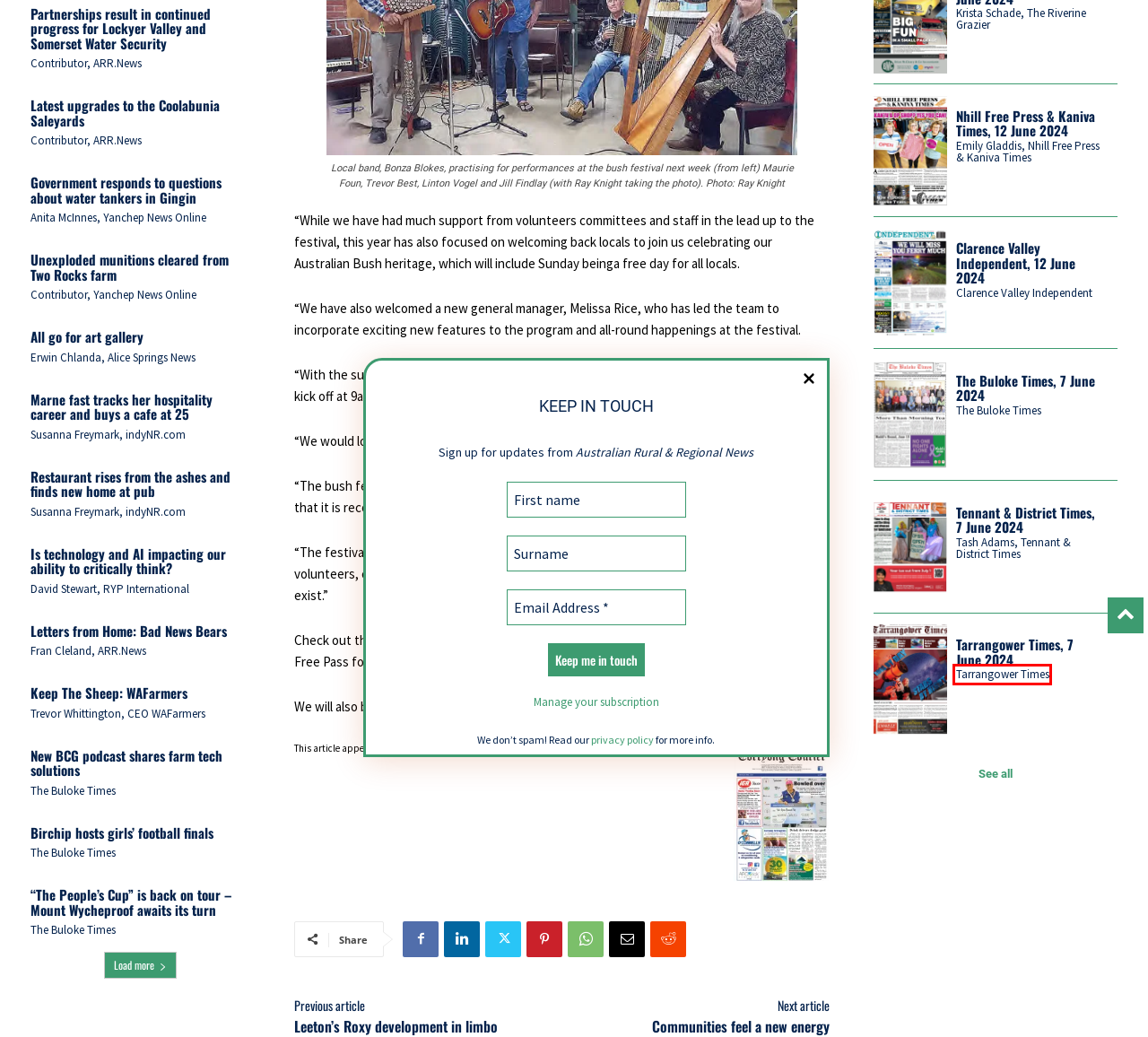You are presented with a screenshot of a webpage that includes a red bounding box around an element. Determine which webpage description best matches the page that results from clicking the element within the red bounding box. Here are the candidates:
A. Corryong Courier, 6 April 2023 I Australian Rural & Regional News
B. Tarrangower Times I Australian Rural & Regional News
C. Leeton’s Roxy development in limbo I Australian Rural & Regional News
D. Susanna Freymark, indyNR.com I Australian Rural & Regional News
E. Nhill Free Press & Kaniva Times | Australian Rural & Regional News
F. Government responds to questions about water tankers in Gingin I Australian Rural & Regional News
G. Clarence Valley Independent, 12 June 2024 I Australian Rural & Regional News
H. Contributor, Yanchep News Online I Australian Rural & Regional News

B